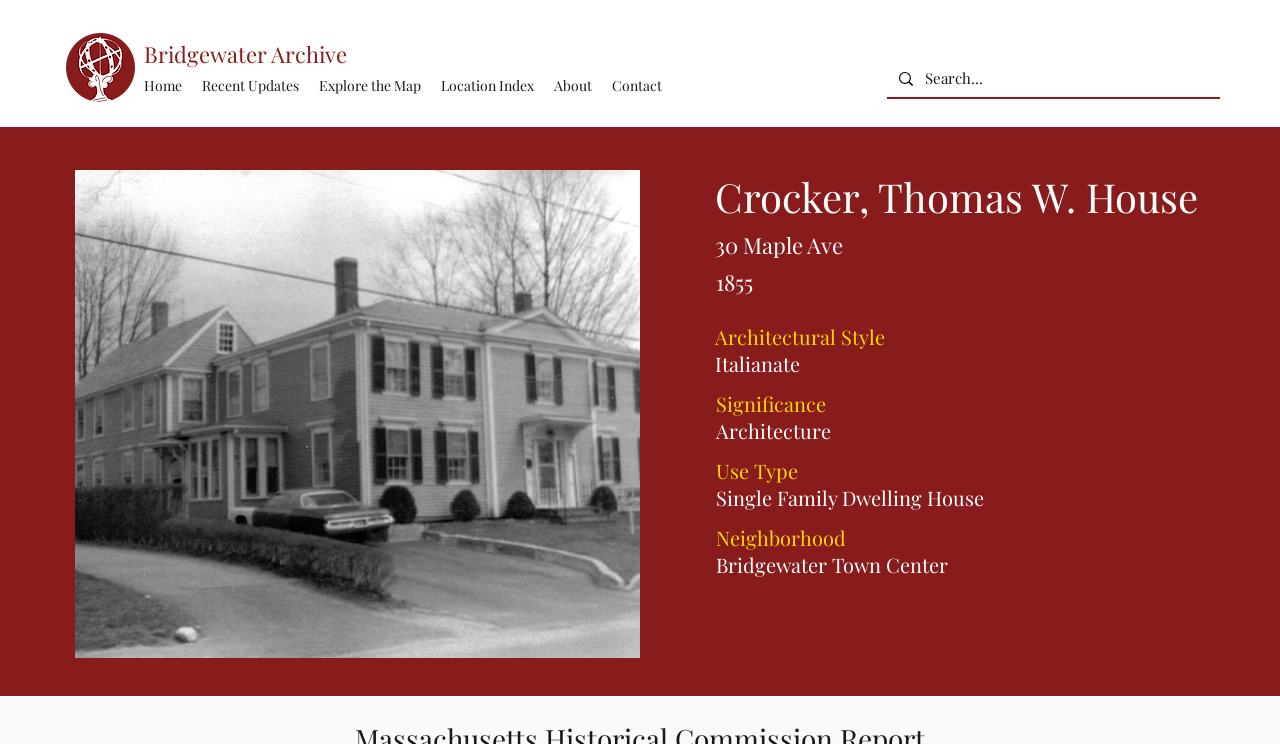Determine the bounding box coordinates of the clickable region to execute the instruction: "Search for something". The coordinates should be four float numbers between 0 and 1, denoted as [left, top, right, bottom].

[0.723, 0.081, 0.92, 0.13]